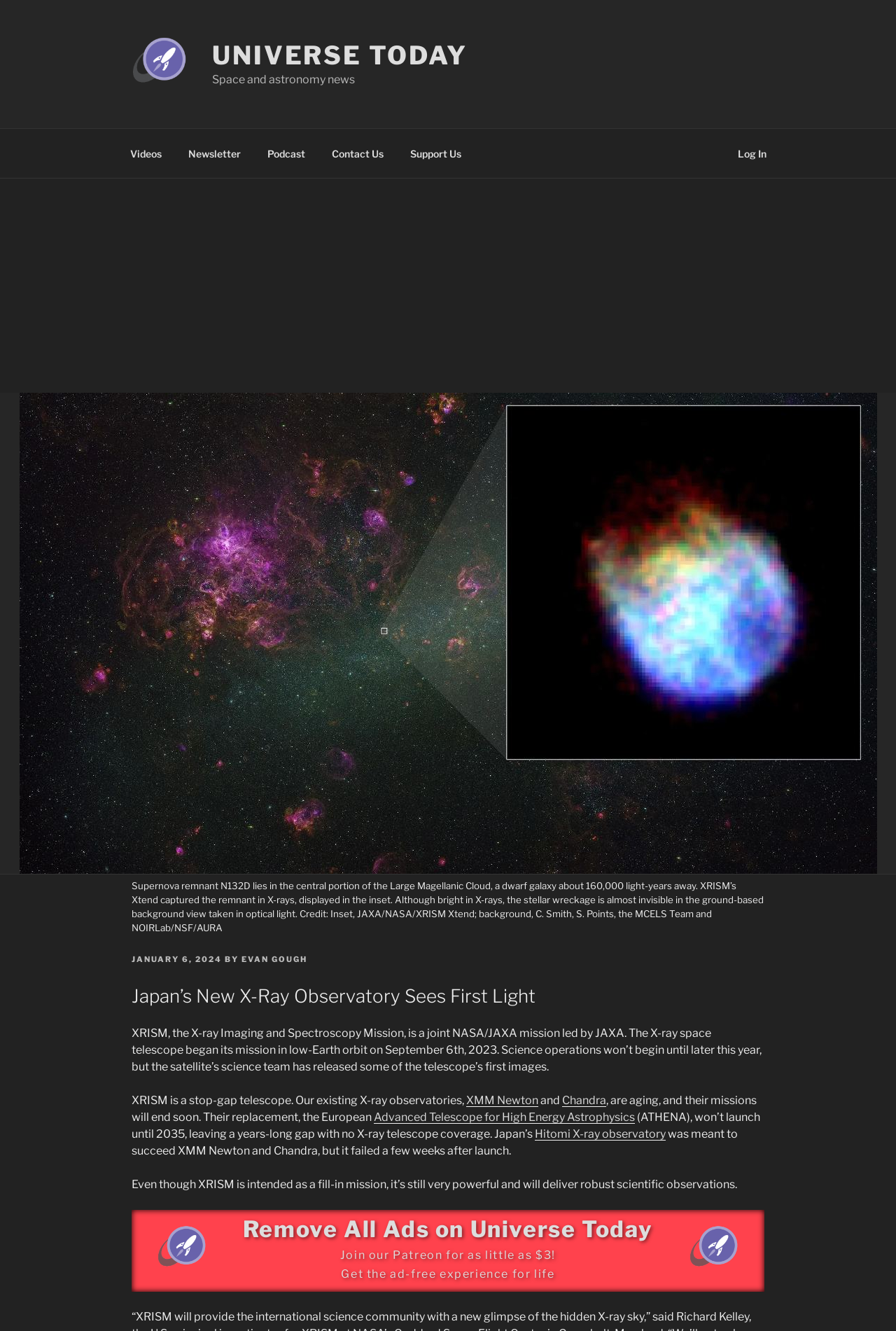Show the bounding box coordinates for the element that needs to be clicked to execute the following instruction: "Click on the 'Videos' link". Provide the coordinates in the form of four float numbers between 0 and 1, i.e., [left, top, right, bottom].

[0.131, 0.102, 0.194, 0.128]